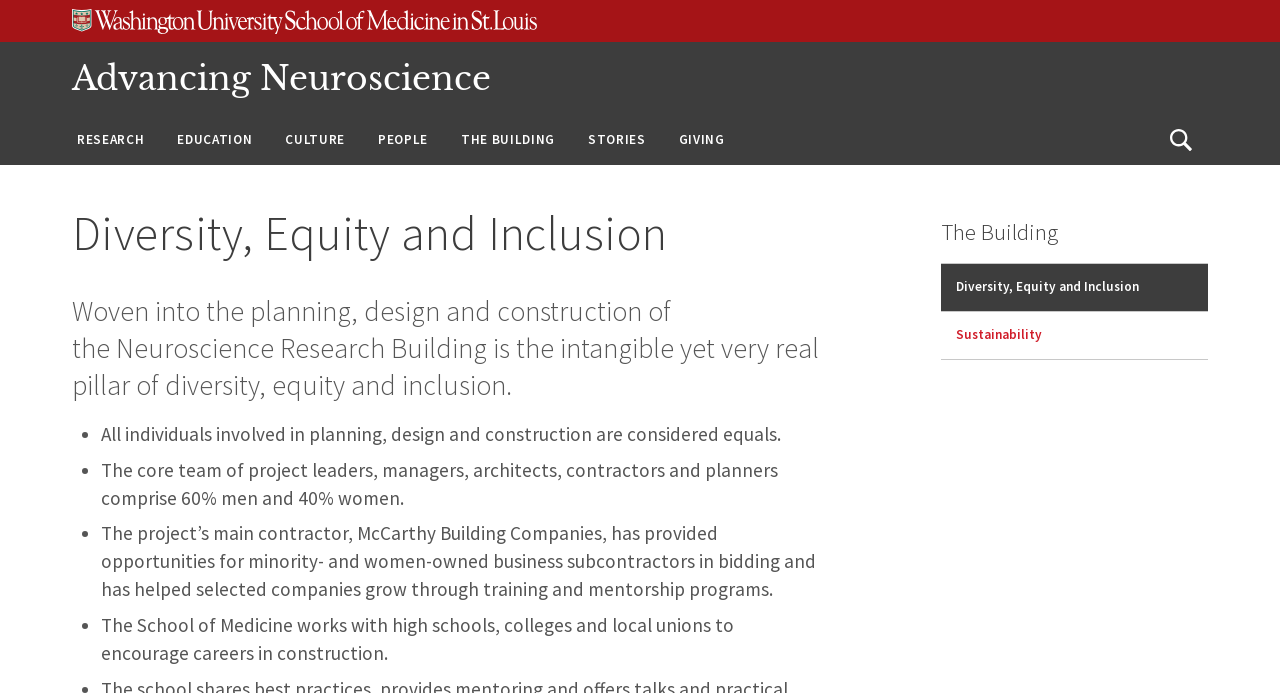Please respond in a single word or phrase: 
What is the percentage of women in the core team of project leaders?

40%